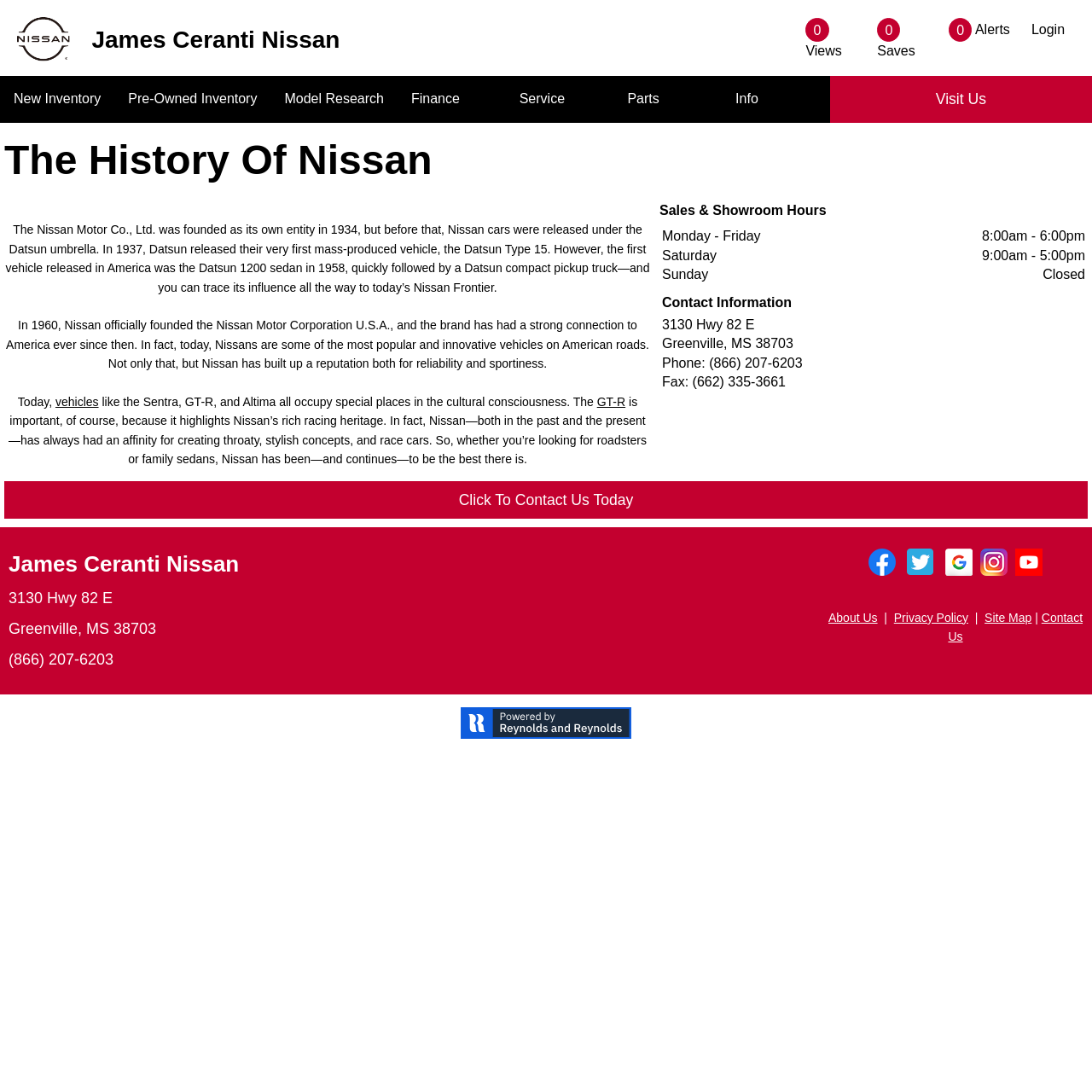Give a concise answer using one word or a phrase to the following question:
What is the history of Nissan Motor Co. in the United States?

Founded in 1934